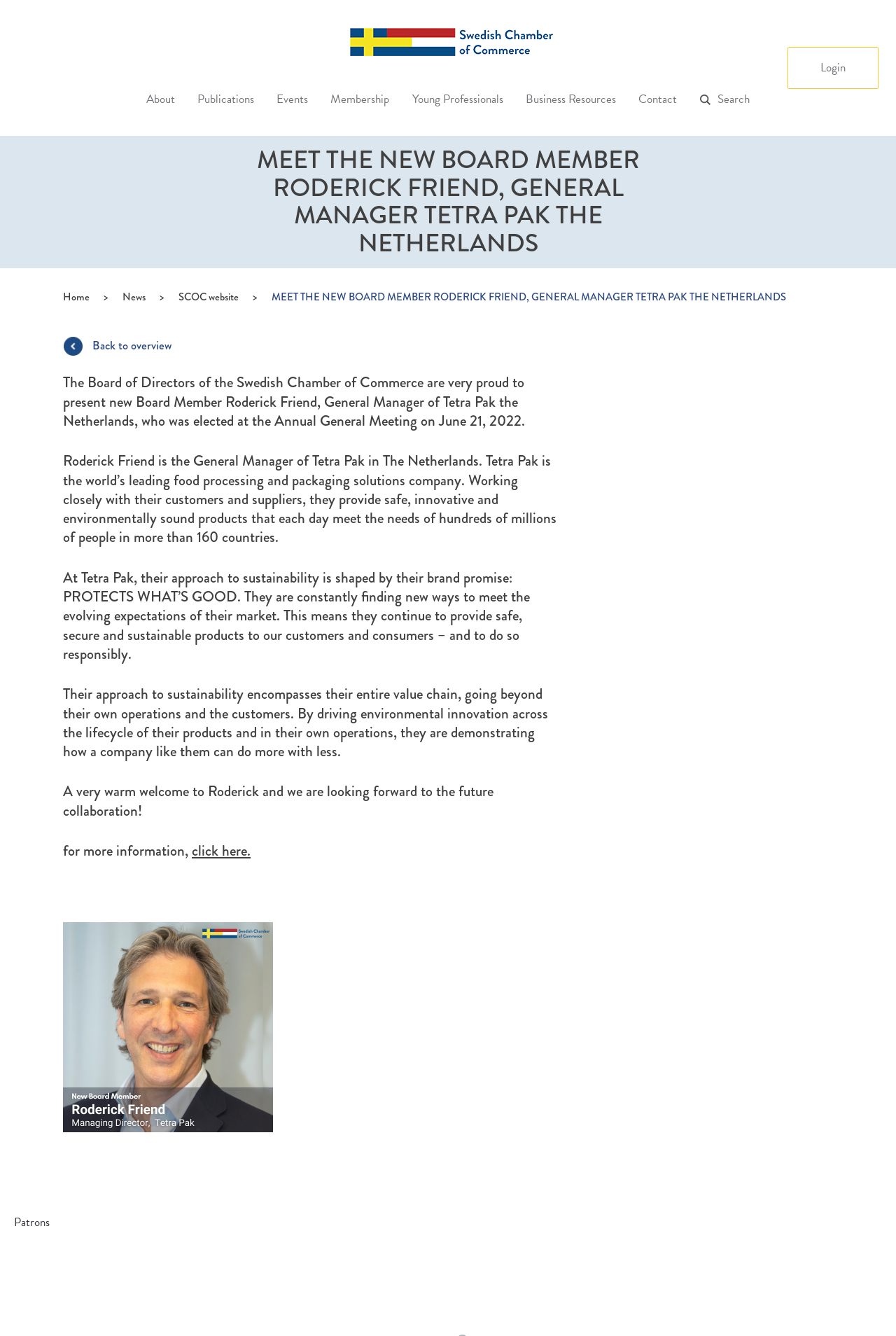What is the purpose of Tetra Pak?
Please respond to the question with a detailed and thorough explanation.

I found the answer by reading the StaticText element that describes Tetra Pak's purpose, which states 'Tetra Pak is the world’s leading food processing and packaging solutions company.' This text clearly indicates that Tetra Pak's purpose is to provide food processing and packaging solutions.